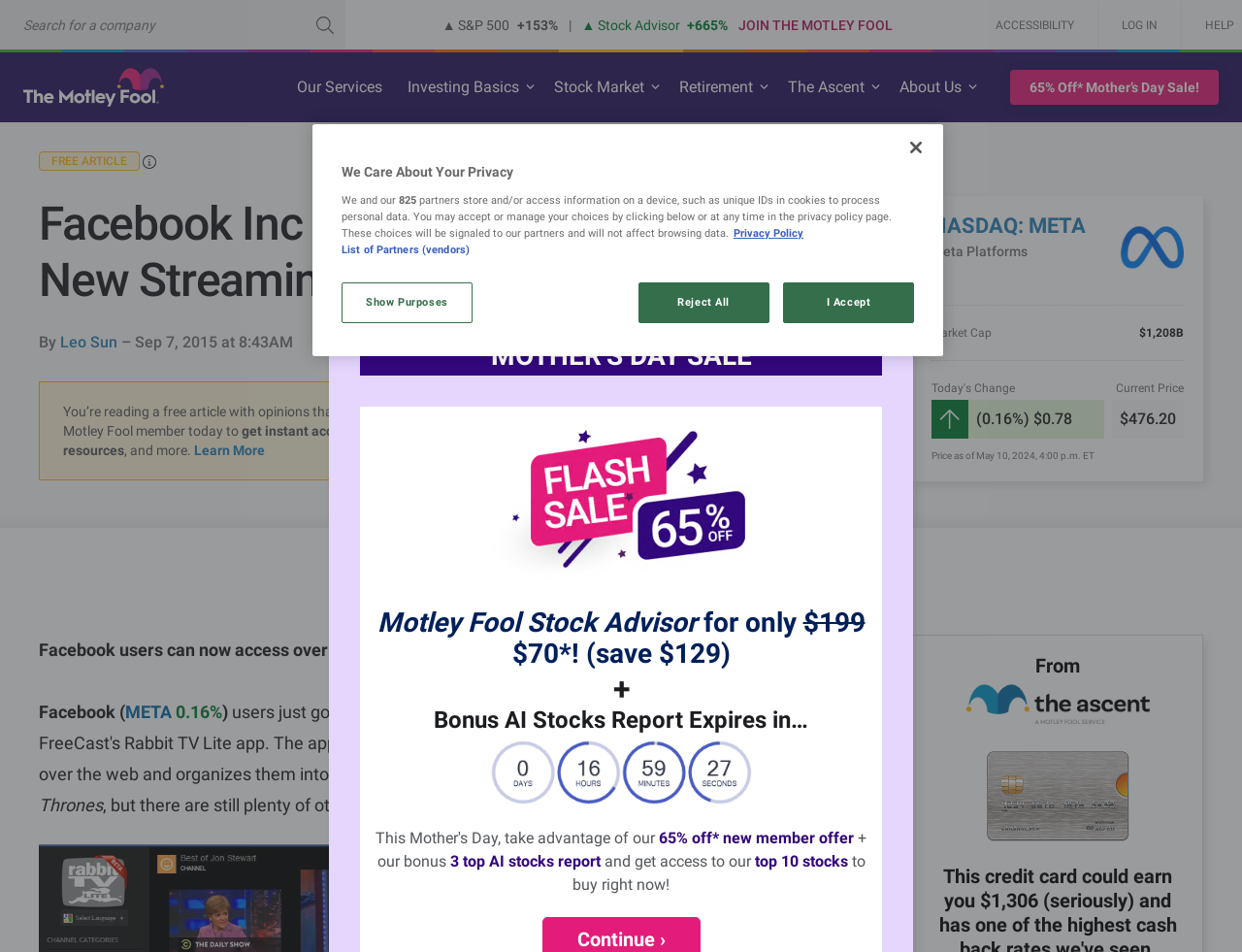Find the bounding box coordinates for the area that must be clicked to perform this action: "Click on Easy to Qualify!".

None